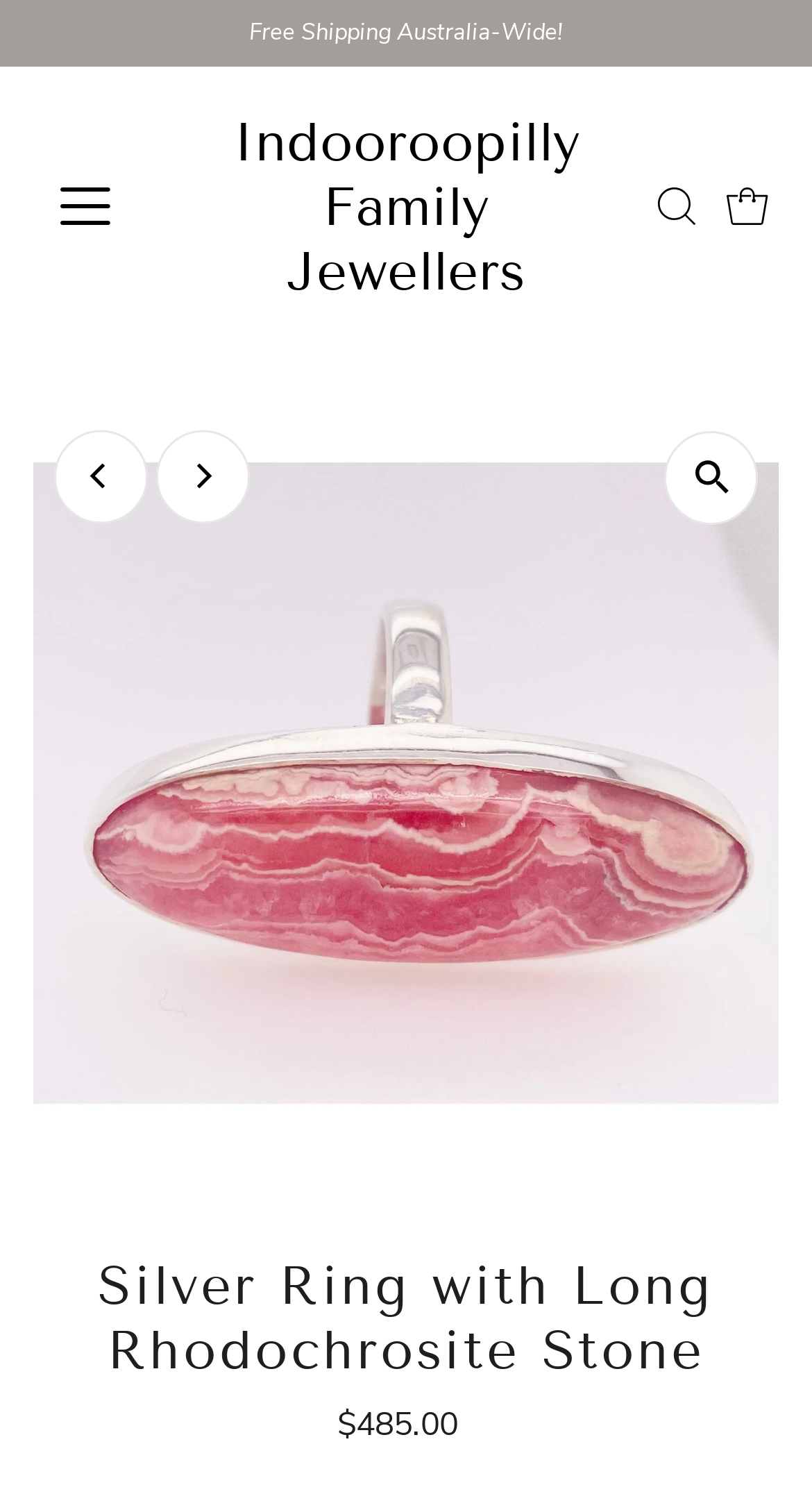Using the description "aria-label="Next"", predict the bounding box of the relevant HTML element.

[0.192, 0.288, 0.307, 0.35]